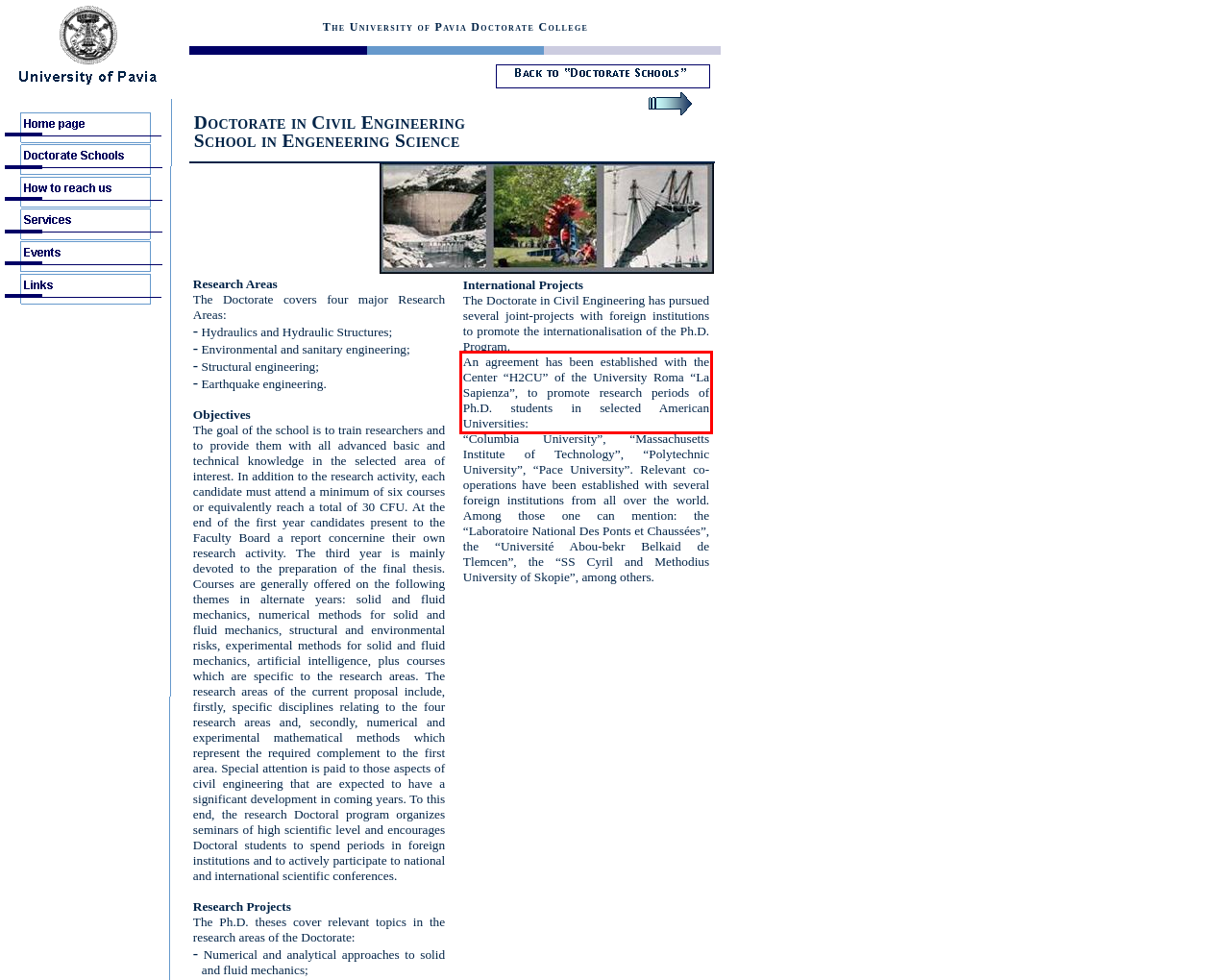Observe the screenshot of the webpage that includes a red rectangle bounding box. Conduct OCR on the content inside this red bounding box and generate the text.

An agreement has been established with the Center “H2CU” of the University Roma “La Sapienza”, to promote research periods of Ph.D. students in selected American Universities: